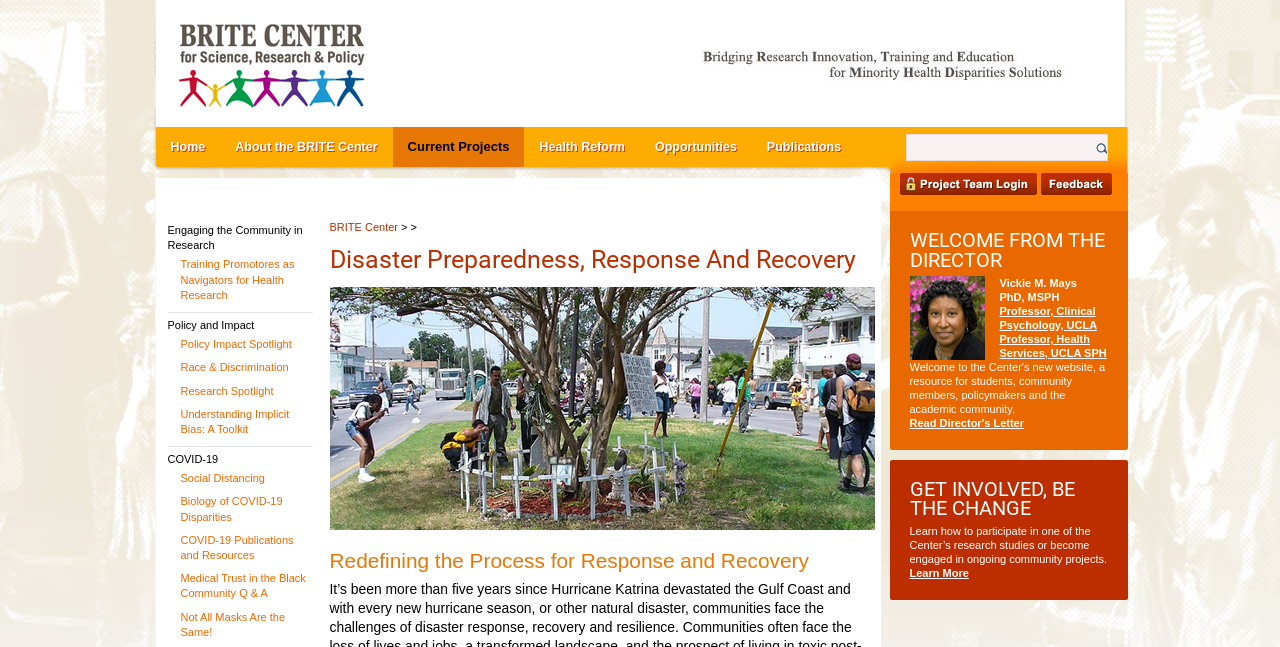What is the title of the first heading?
Observe the image and answer the question with a one-word or short phrase response.

Disaster Preparedness, Response And Recovery